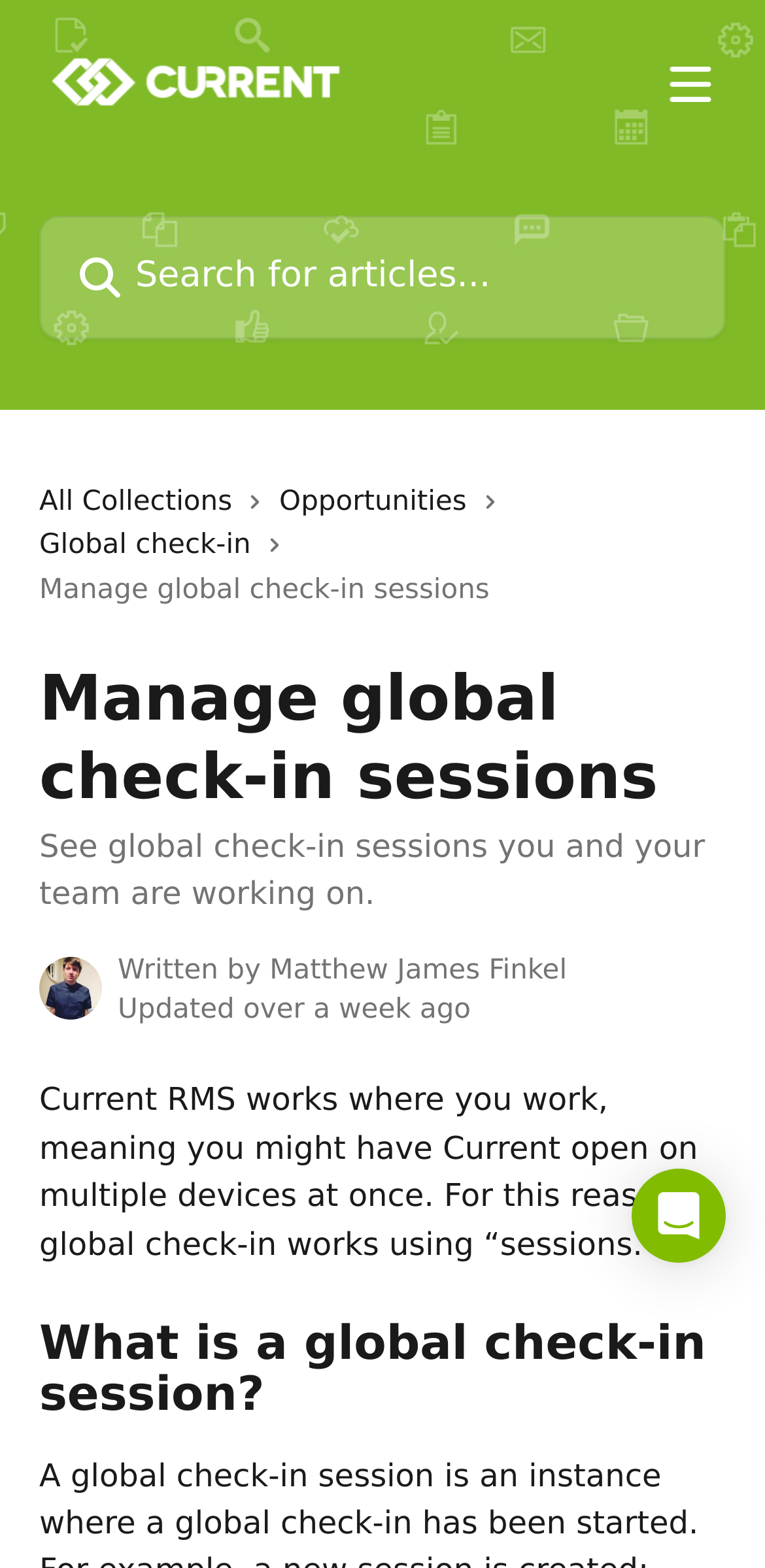Explain the webpage's design and content in an elaborate manner.

The webpage is a guide for managing global check-in sessions, specifically for the Current RMS system. At the top, there is a header section with a logo of "Current RMS Guides" on the left and a button to open a menu on the right. Below the logo, there is a search bar where users can search for articles.

The main content area is divided into two sections. On the left, there are links to different collections, including "All Collections", "Opportunities", and "Global check-in", each accompanied by a small icon. On the right, there is a heading that reads "Manage global check-in sessions" followed by a brief description of the page's content.

Below the heading, there is an image of an avatar, likely the author of the guide, with text indicating that it was written by Matthew James Finkel and updated over a week ago. The main content of the guide starts below this section, with a paragraph explaining how global check-in works in Current RMS.

Further down, there is a heading that asks "What is a global check-in session?" which likely leads to more detailed information about the topic. At the bottom right of the page, there is a button to open the Intercom Messenger.